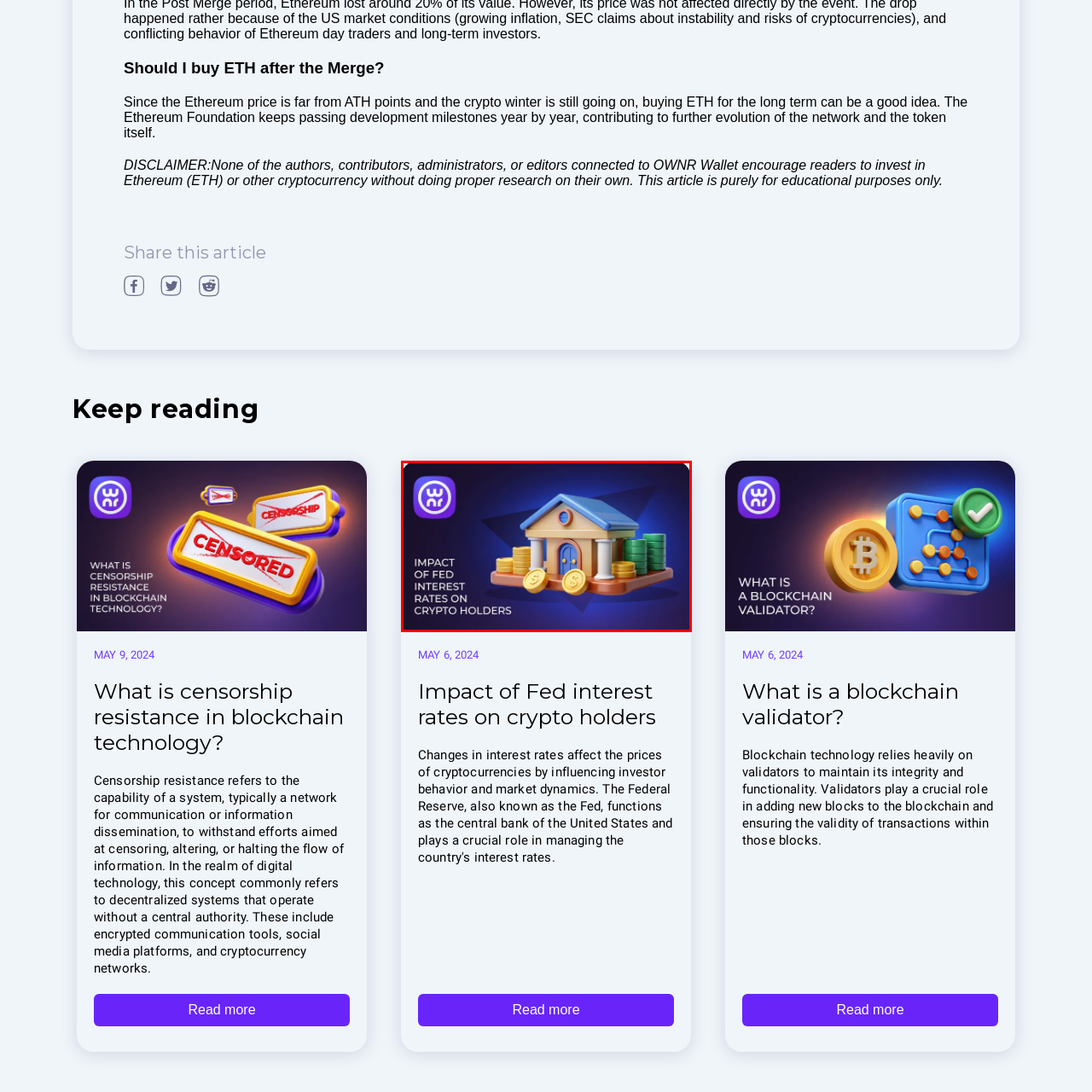What is the theme of the image?
View the portion of the image encircled by the red bounding box and give a one-word or short phrase answer.

Financial impact